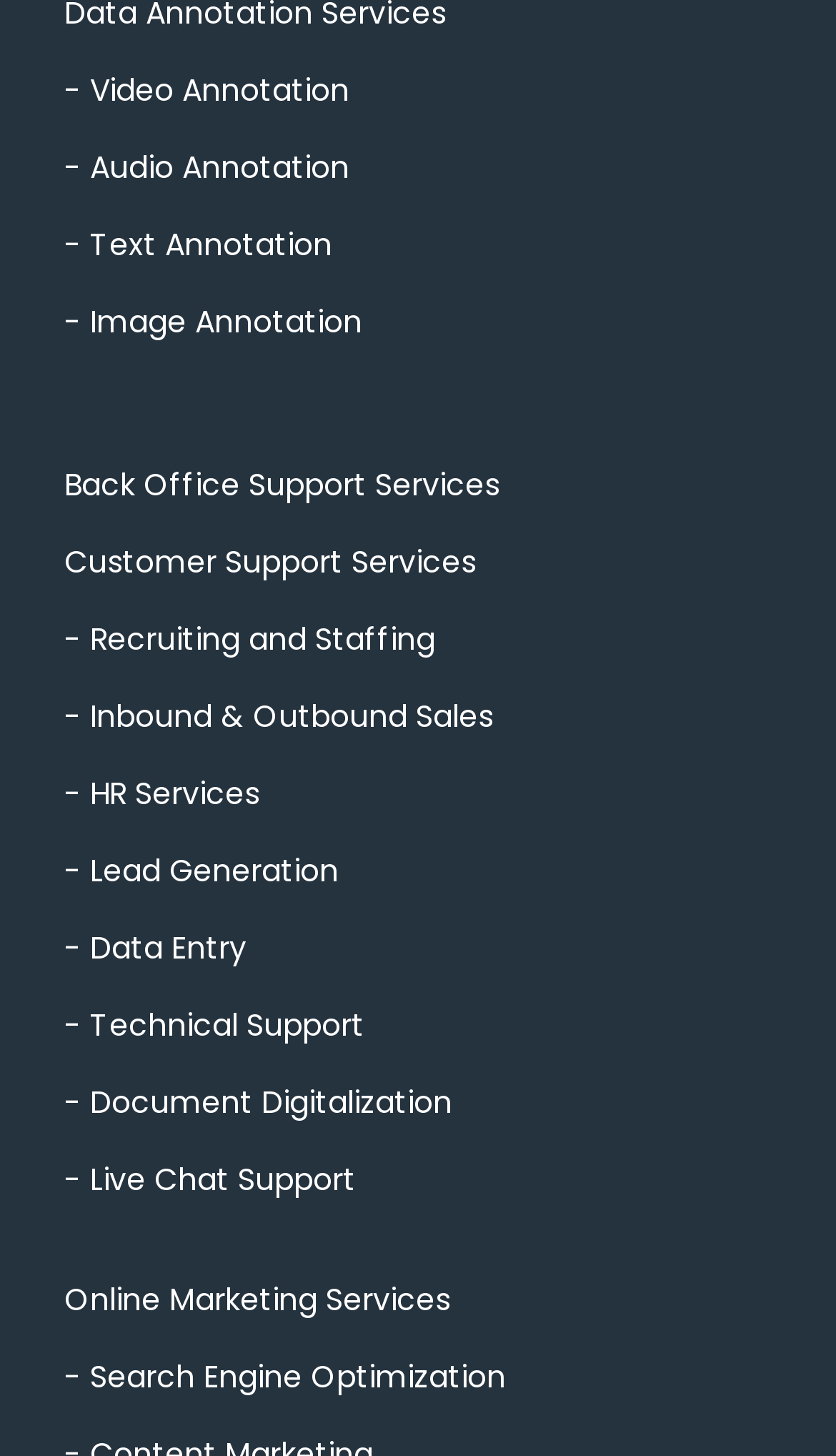Please determine the bounding box of the UI element that matches this description: - Inbound & Outbound Sales. The coordinates should be given as (top-left x, top-left y, bottom-right x, bottom-right y), with all values between 0 and 1.

[0.038, 0.466, 0.628, 0.519]